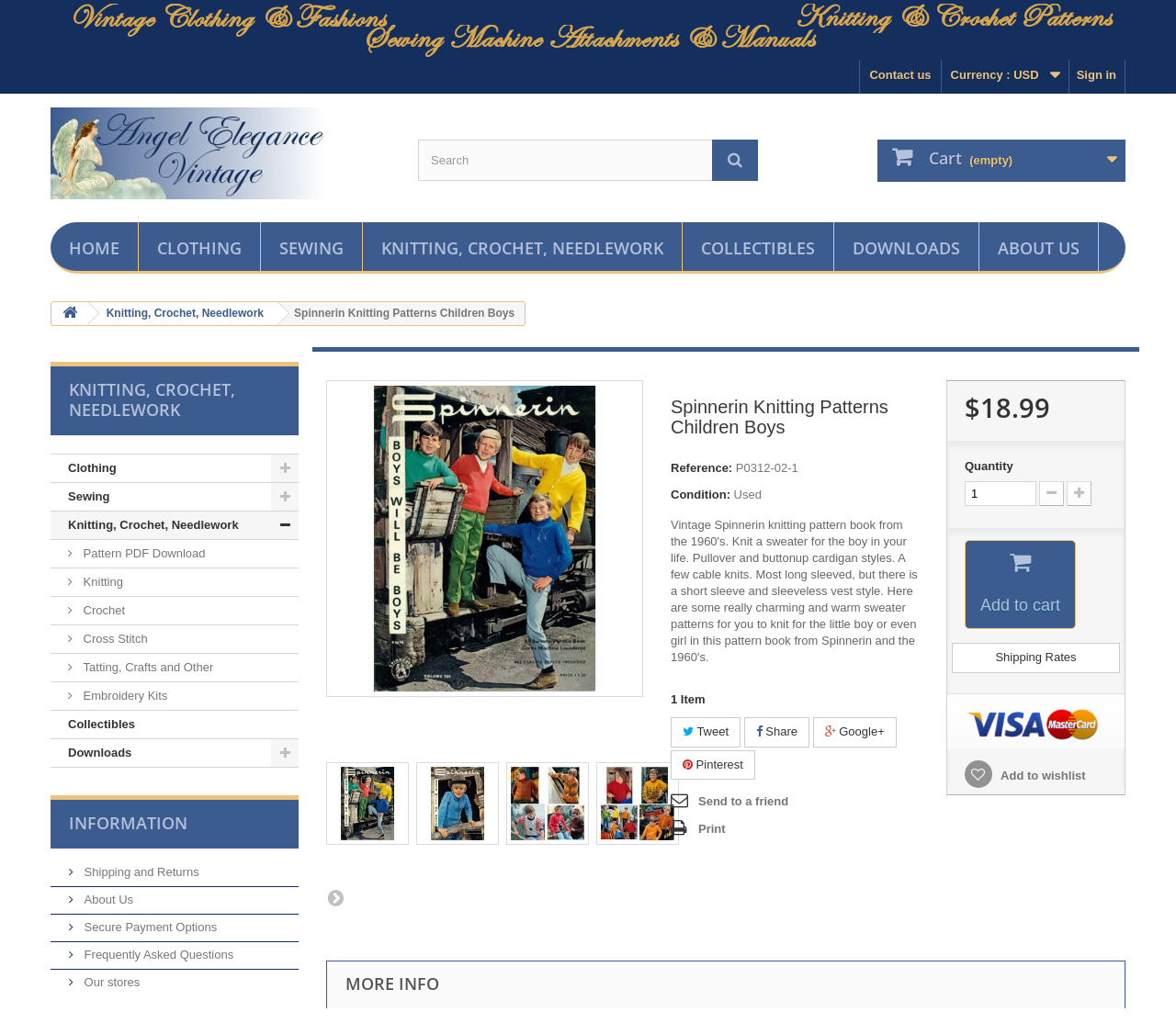Please give a one-word or short phrase response to the following question: 
What is the condition of the product?

Used